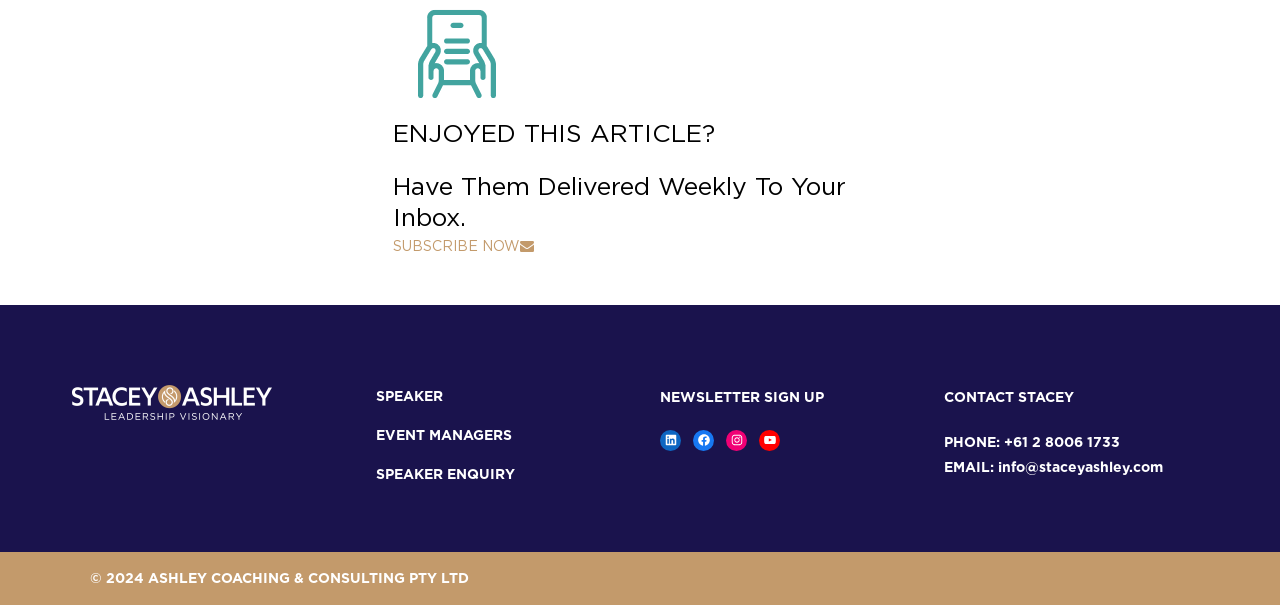Locate the bounding box coordinates of the clickable region necessary to complete the following instruction: "Contact Stacey". Provide the coordinates in the format of four float numbers between 0 and 1, i.e., [left, top, right, bottom].

[0.738, 0.643, 0.839, 0.669]